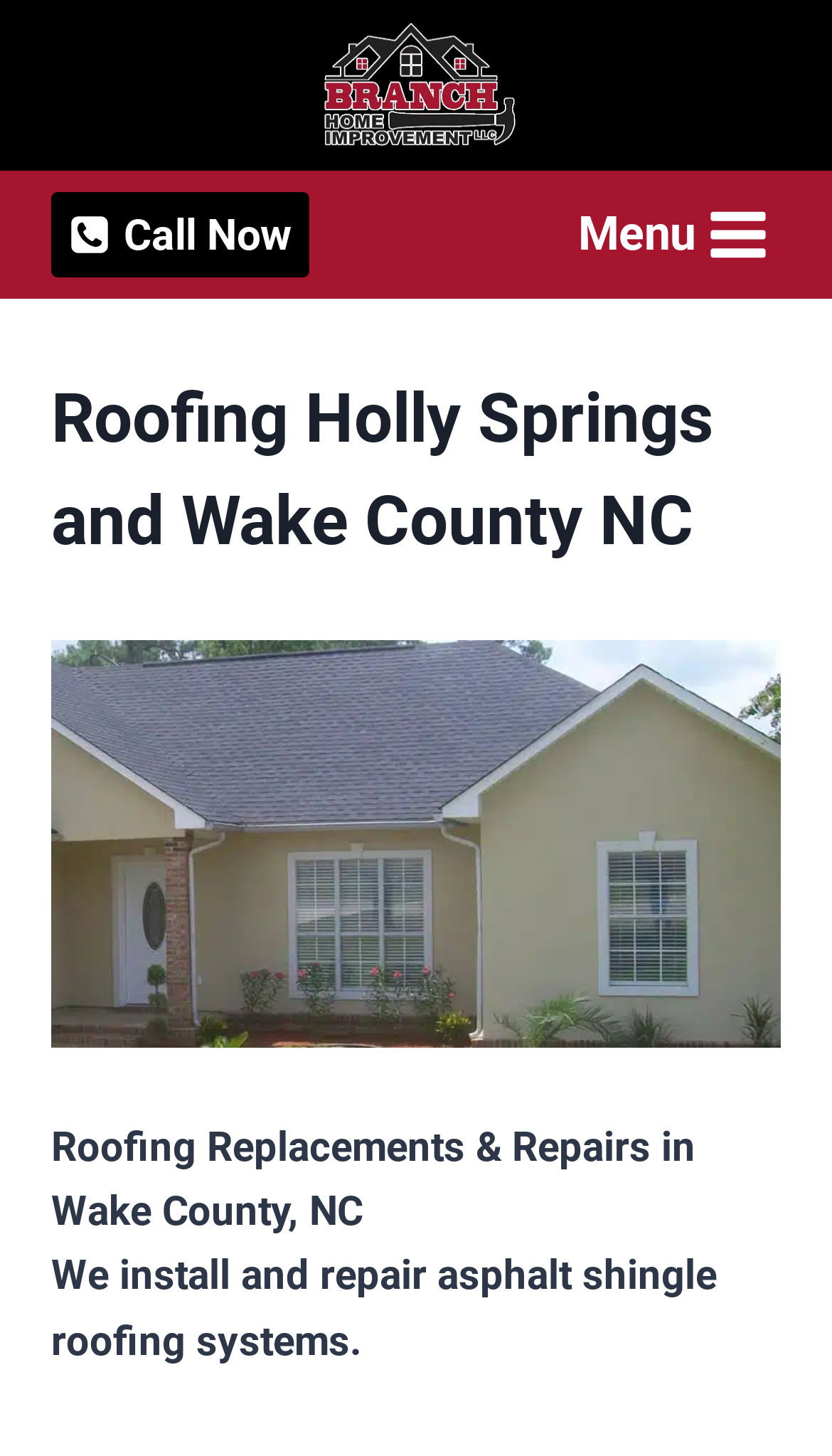What type of roofing does the company specialize in?
Answer the question with a single word or phrase by looking at the picture.

Asphalt shingle roofing